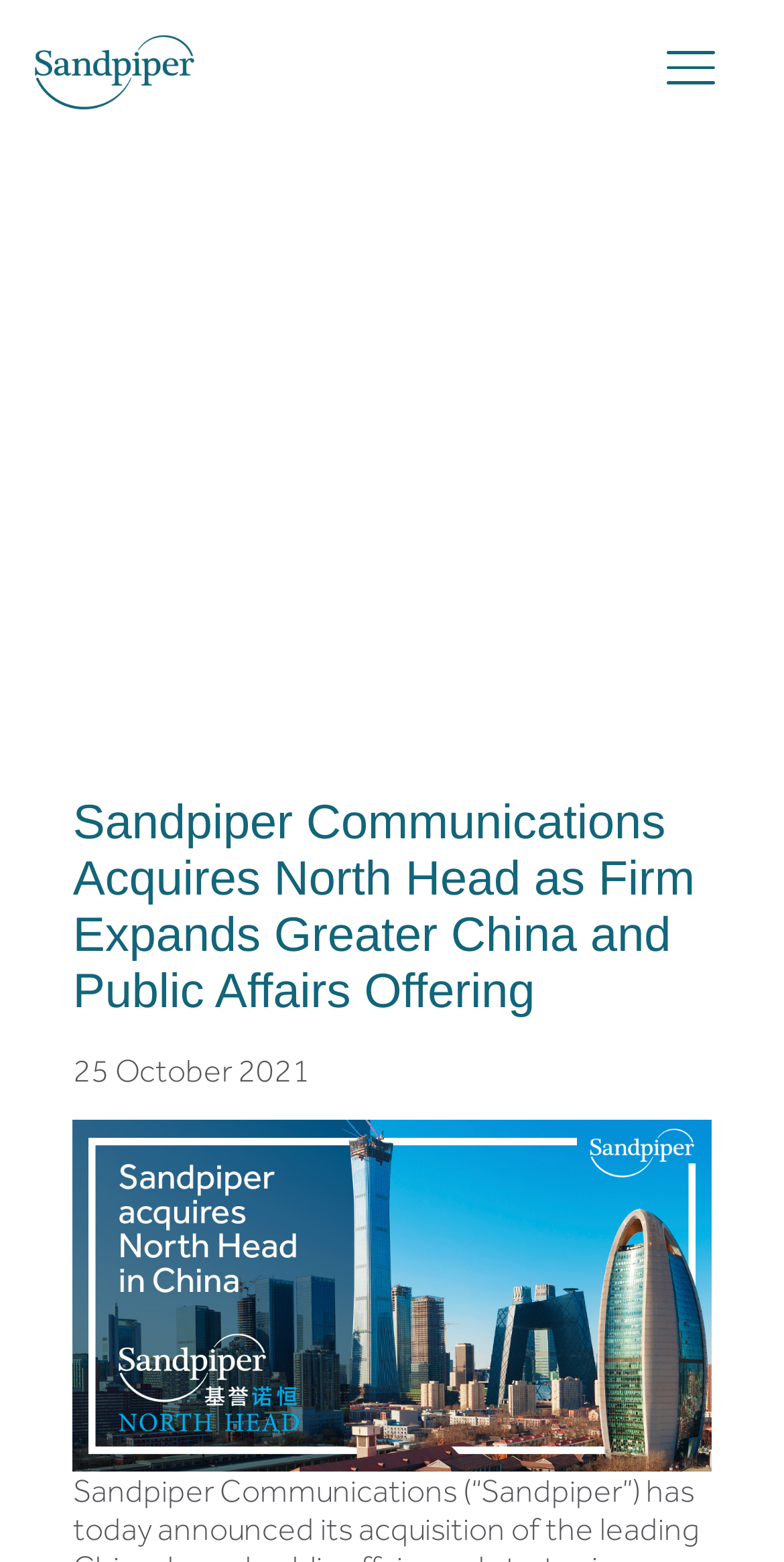Find the bounding box coordinates for the HTML element described in this sentence: "parent_node: News & insights". Provide the coordinates as four float numbers between 0 and 1, in the format [left, top, right, bottom].

[0.841, 0.775, 0.949, 0.829]